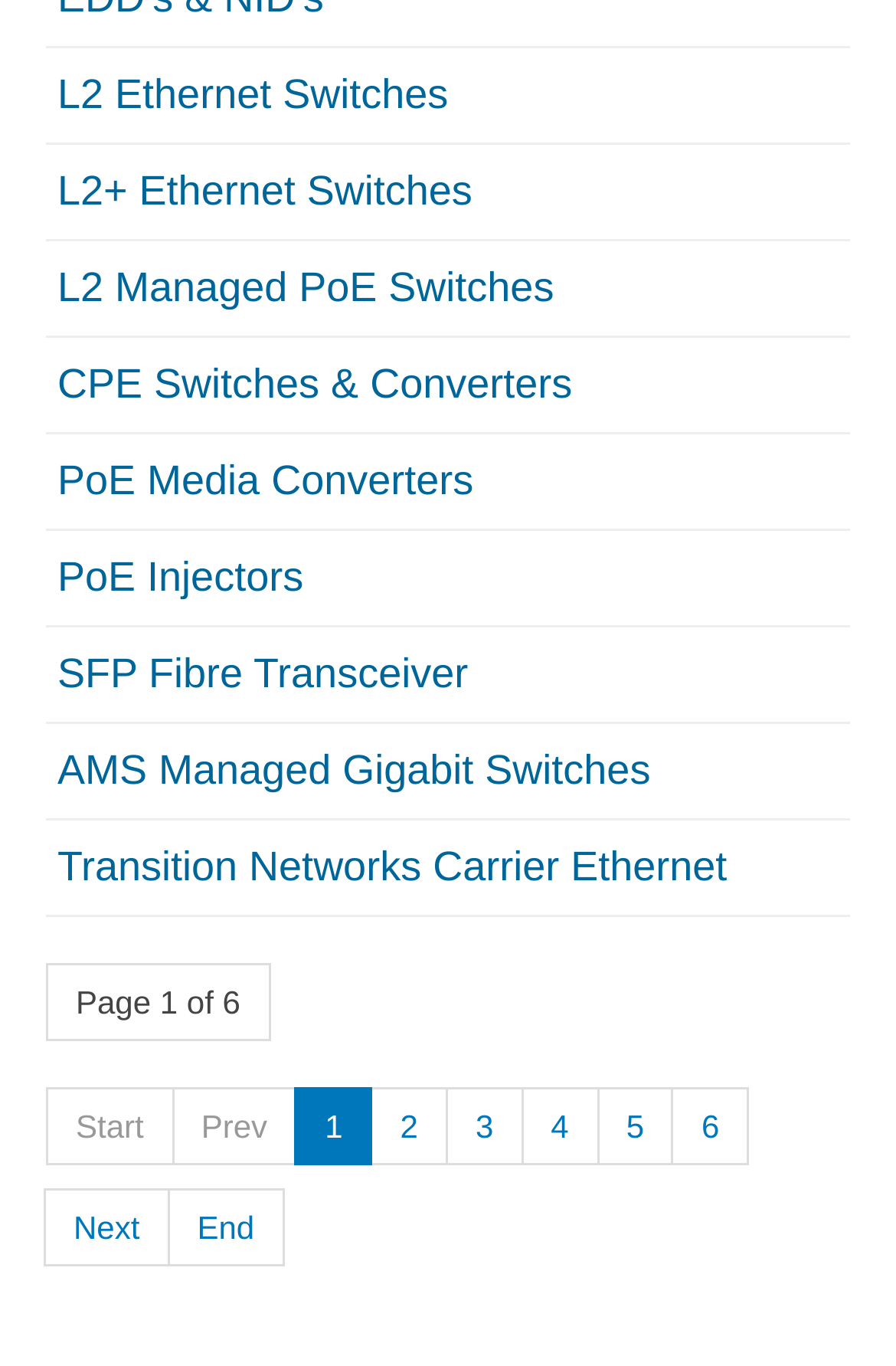Specify the bounding box coordinates of the element's region that should be clicked to achieve the following instruction: "View AMS Managed Gigabit Switches". The bounding box coordinates consist of four float numbers between 0 and 1, in the format [left, top, right, bottom].

[0.064, 0.547, 0.726, 0.58]